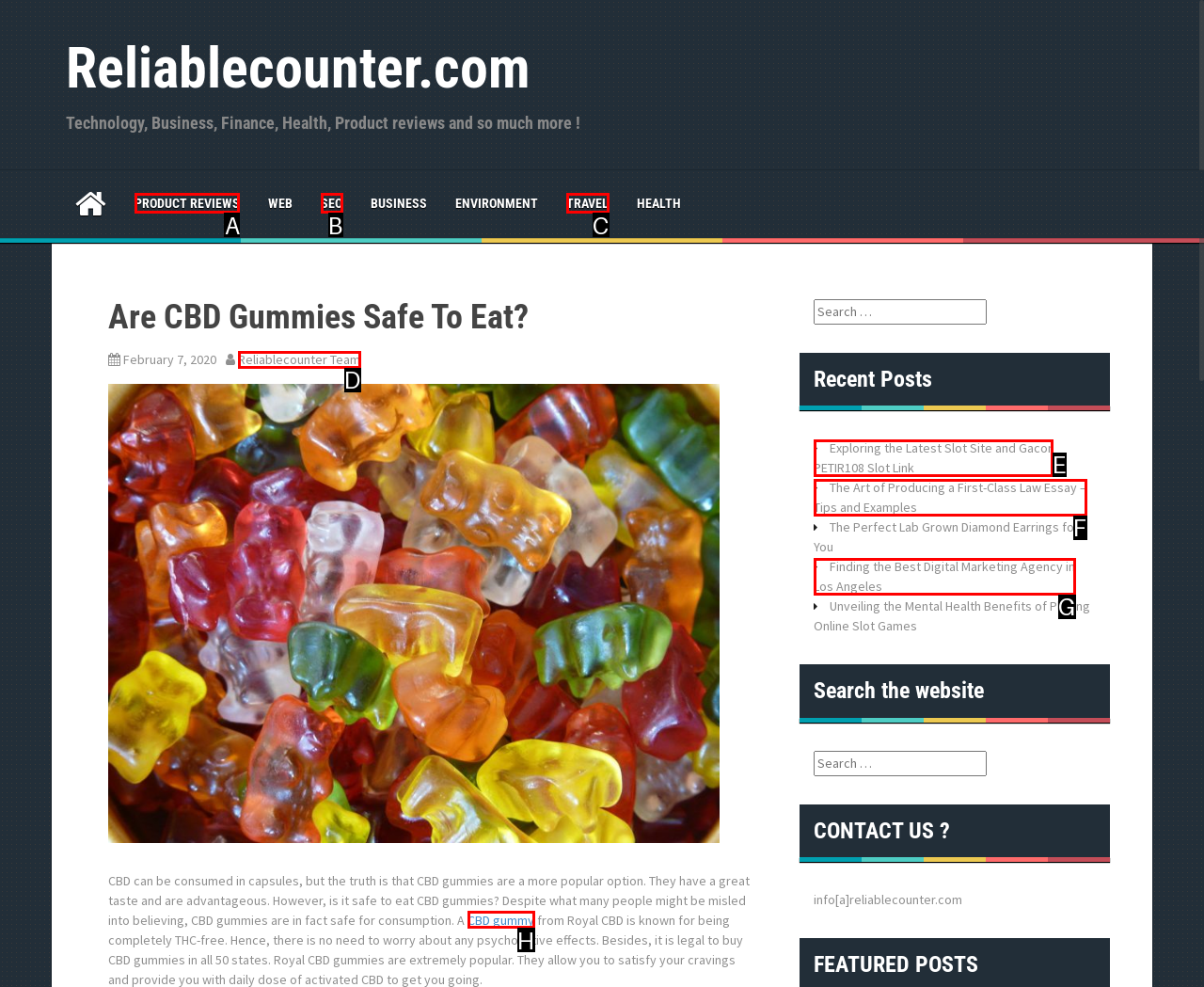Please identify the correct UI element to click for the task: Click on 'PRODUCT REVIEWS' Respond with the letter of the appropriate option.

A